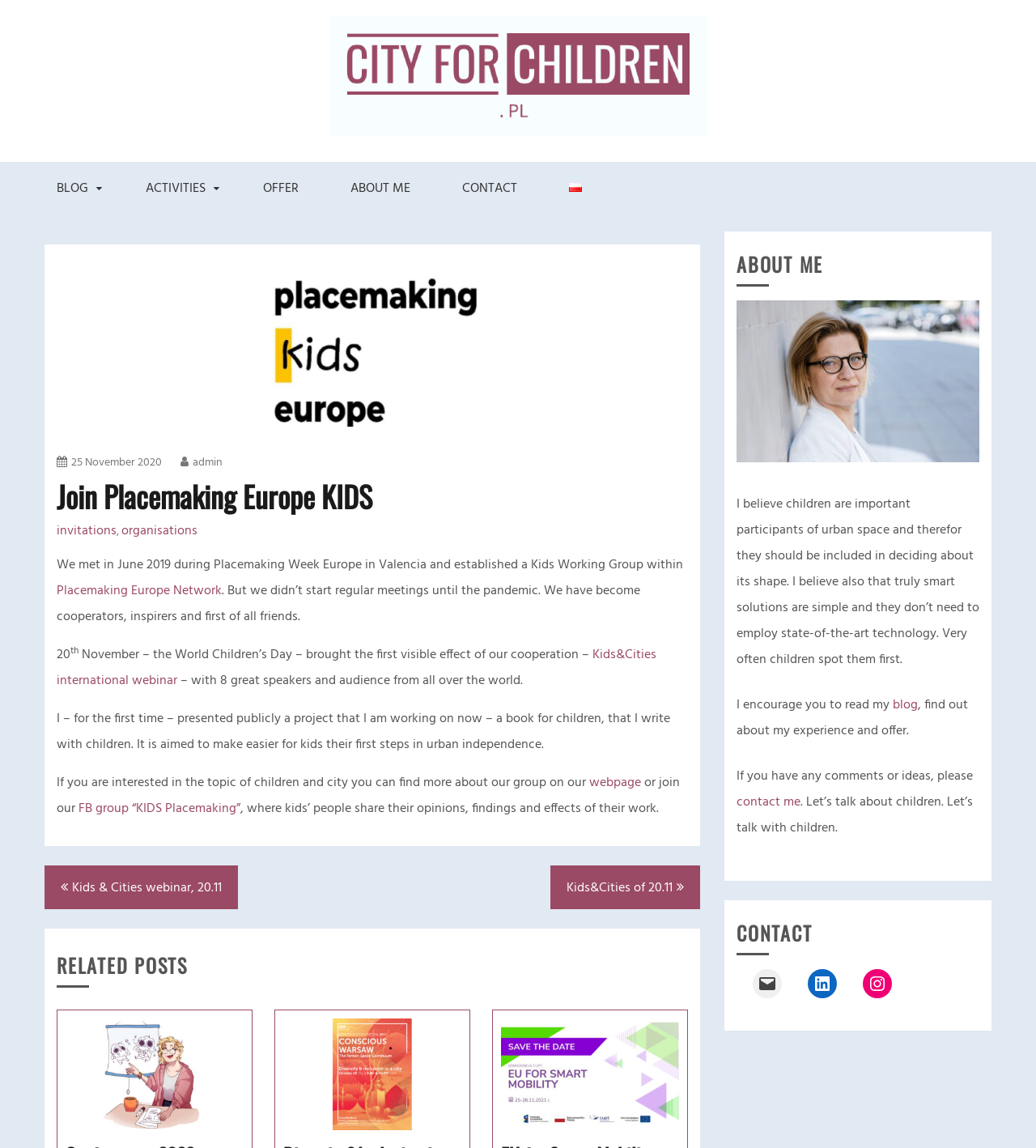Write an elaborate caption that captures the essence of the webpage.

This webpage is about a personal blog focused on placemaking and children's involvement in urban space. At the top, there is a header section with a logo and several navigation links, including "BLOG", "ACTIVITIES", "OFFER", "ABOUT ME", and "CONTACT". Below the header, there is a main article section with a heading "Join Placemaking Europe KIDS" and a brief introduction to the Kids Working Group within Placemaking Europe Network. The text explains how the group was established and their activities, including a webinar on World Children's Day.

On the left side of the article, there is a sidebar with a list of links, including "invitations", "organisations", and "Placemaking Europe Network". The article also includes several paragraphs of text, with links to external resources, such as a webpage and a Facebook group.

At the bottom of the page, there are several sections, including "Post navigation" with links to previous and next posts, "RELATED POSTS" with three figure links, and a complementary section with an "ABOUT ME" heading, a brief bio, and contact information.

Throughout the page, there are several images, including a logo, a flag icon, and social media icons. The overall layout is organized, with clear headings and concise text, making it easy to navigate and read.